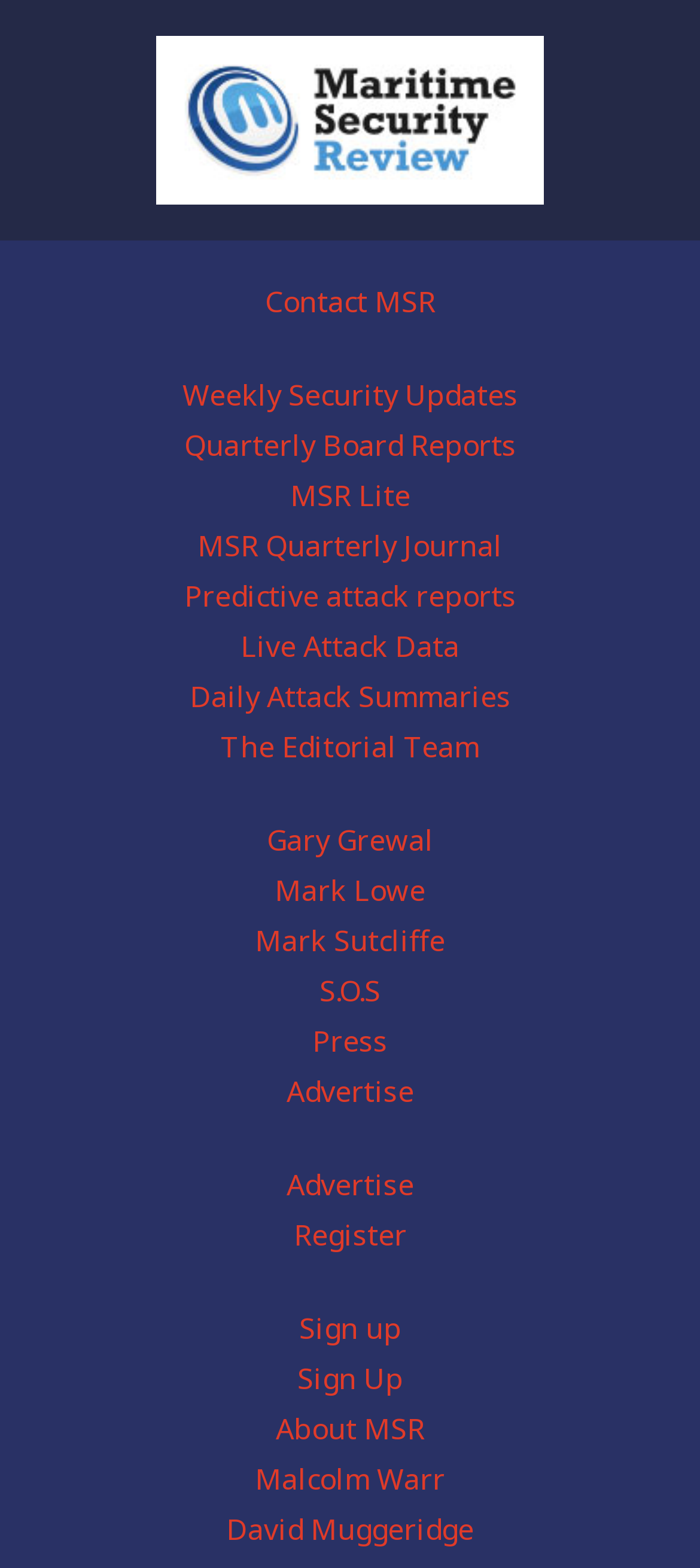How many authors are listed in the middle section?
Refer to the image and provide a one-word or short phrase answer.

3